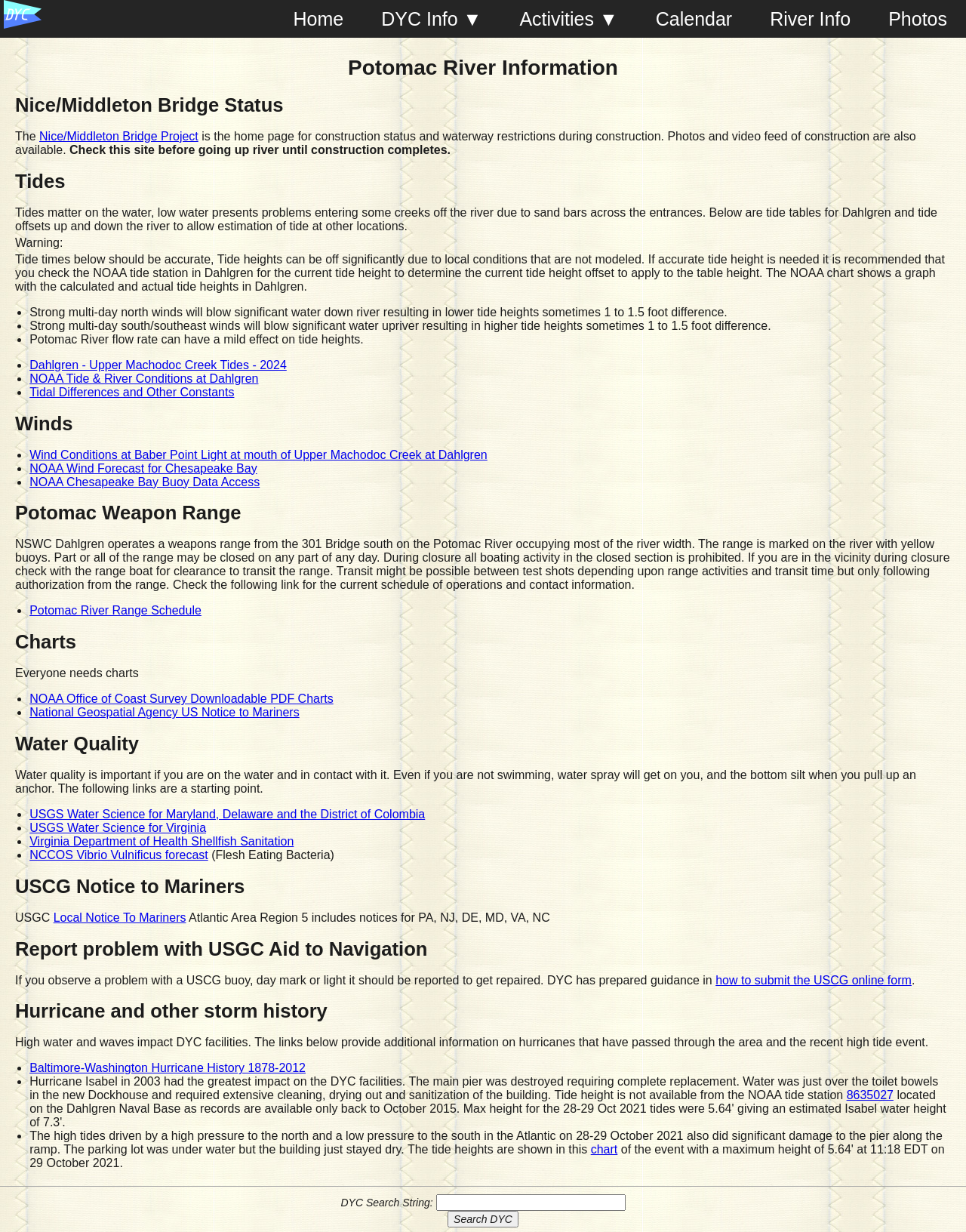Generate a comprehensive description of the webpage.

The webpage "DYC River Info" provides information about the Potomac River, including its status, tides, winds, and other relevant details. At the top of the page, there is a navigation menu with links to "Home", "Calendar", "River Info", and "Photos". 

Below the navigation menu, the main content of the page is divided into several sections, each with a heading. The first section is about Potomac River Information, which includes a brief description of the Nice/Middleton Bridge Project and its impact on the river. 

The next section is about Tides, which provides information on how to estimate tide heights at different locations along the river. There is a warning about the accuracy of tide heights and a list of factors that can affect them, such as strong winds and river flow rates. 

The following sections cover Winds, Potomac Weapon Range, Charts, Water Quality, USCG Notice to Mariners, Report problem with USGC Aid to Navigation, Hurricane and other storm history, and a search function for the DYC website. 

Each section contains relevant links, lists, and descriptions to provide users with detailed information about the Potomac River and its conditions. The page appears to be a comprehensive resource for those interested in or affected by the river.